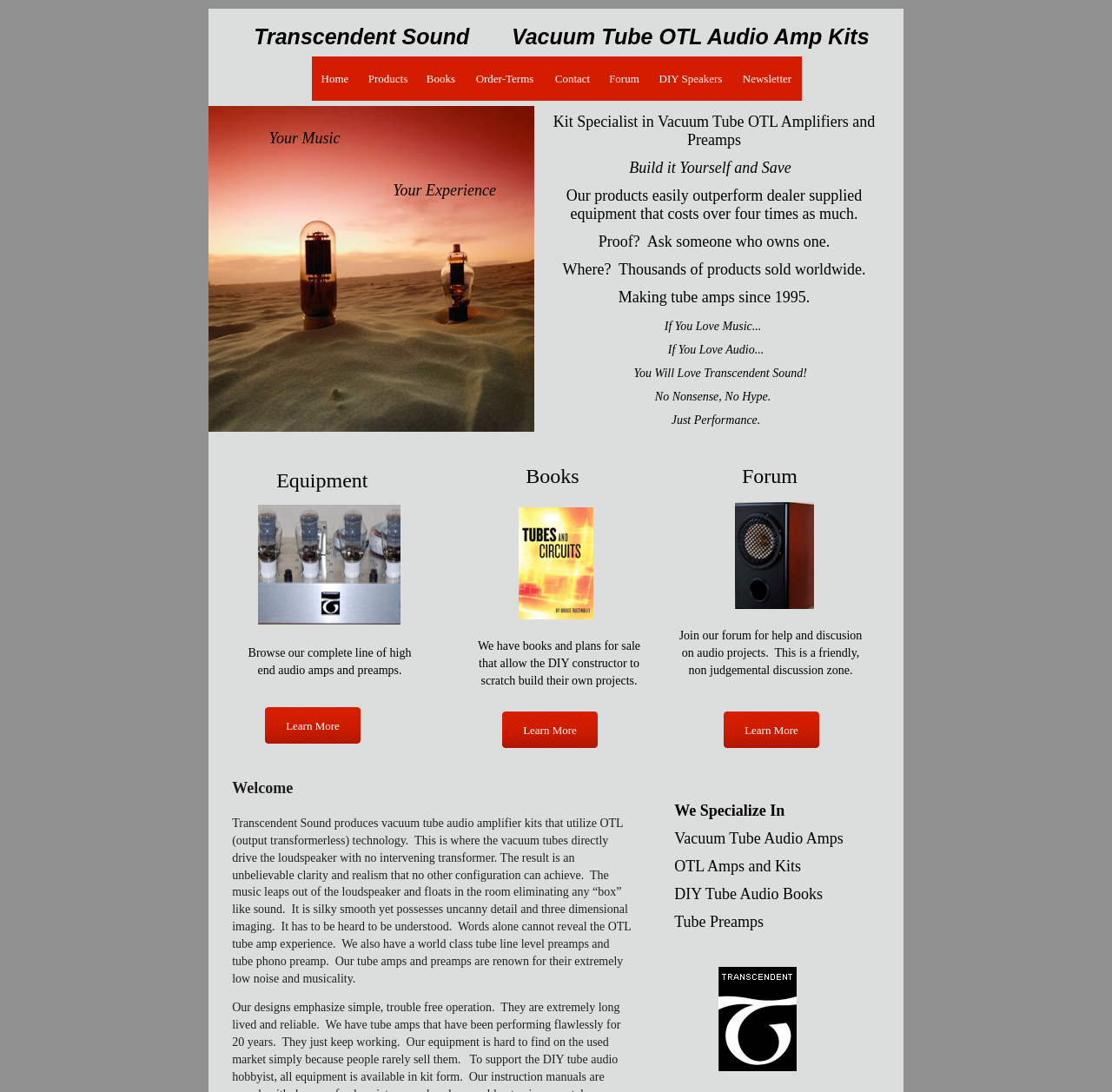Please find and report the bounding box coordinates of the element to click in order to perform the following action: "View DIY speakers". The coordinates should be expressed as four float numbers between 0 and 1, in the format [left, top, right, bottom].

[0.584, 0.051, 0.659, 0.092]